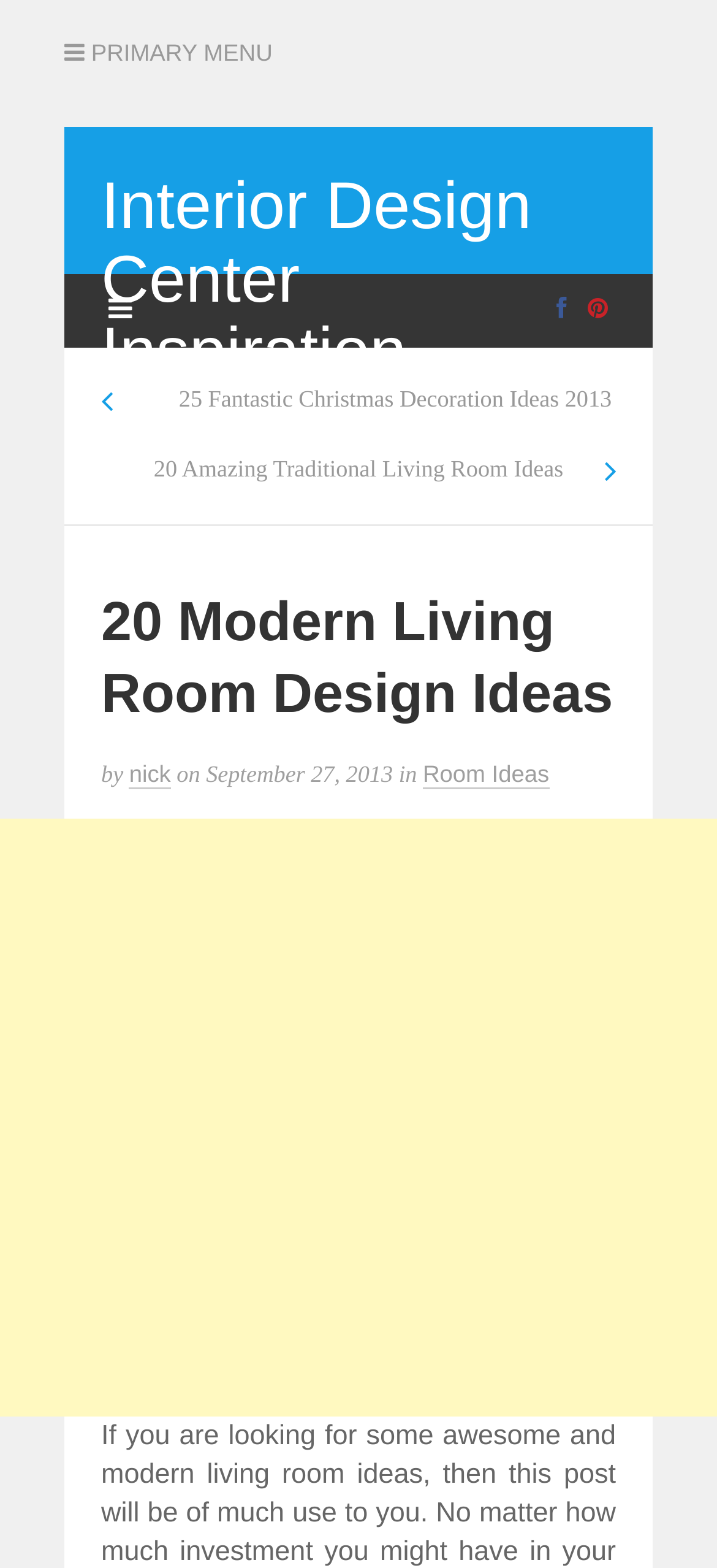Using the given element description, provide the bounding box coordinates (top-left x, top-left y, bottom-right x, bottom-right y) for the corresponding UI element in the screenshot: title="Pinterest"

[0.808, 0.187, 0.859, 0.206]